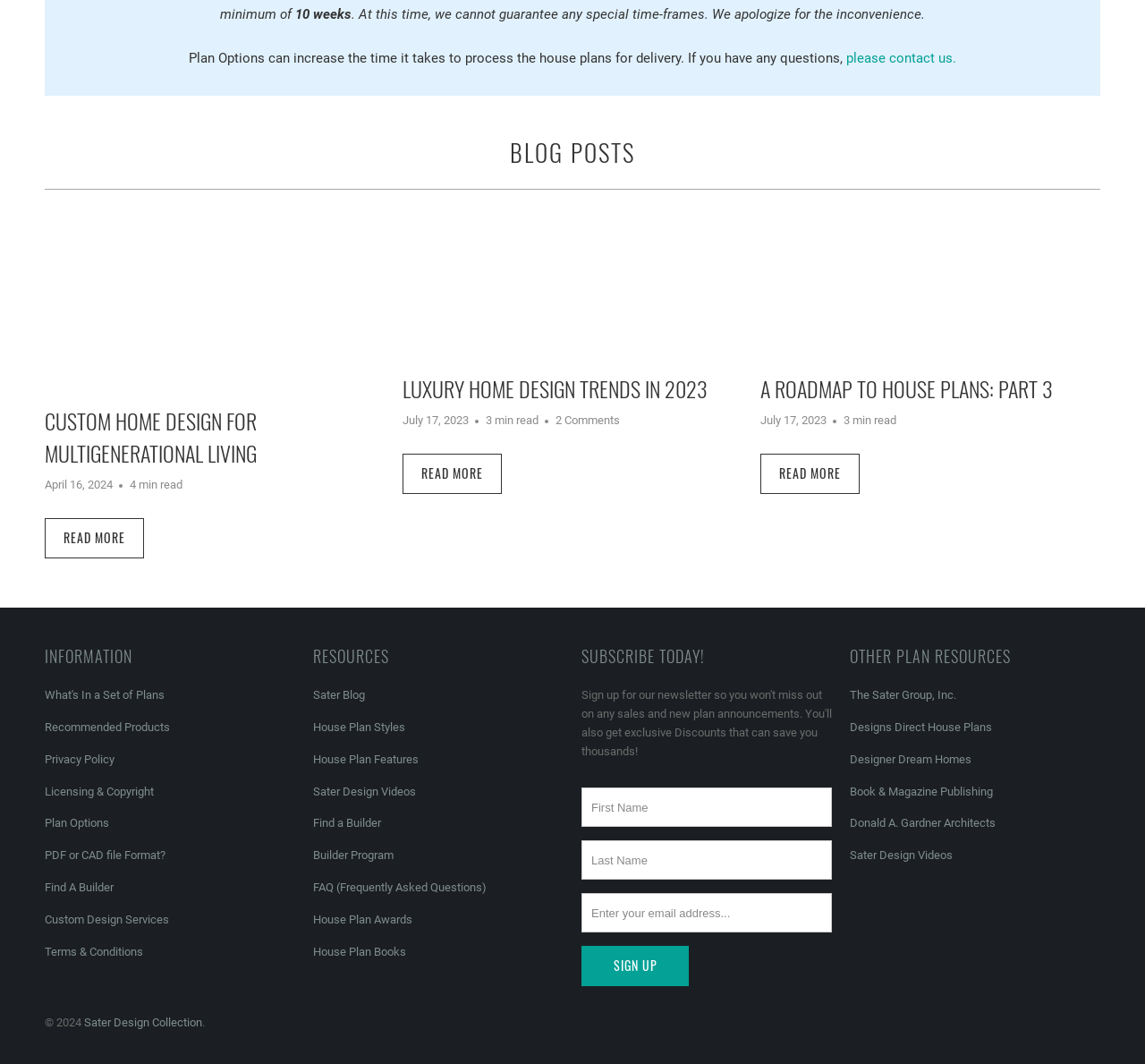Please determine the bounding box of the UI element that matches this description: name="contact[first_name]" placeholder="First Name". The coordinates should be given as (top-left x, top-left y, bottom-right x, bottom-right y), with all values between 0 and 1.

[0.508, 0.74, 0.727, 0.778]